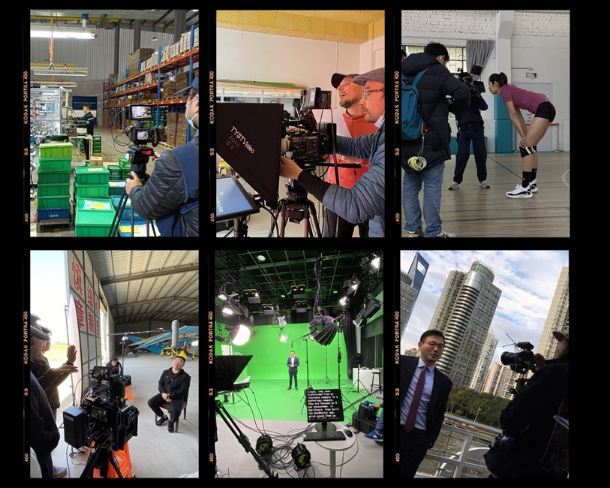Describe all the elements in the image with great detail.

This dynamic image collage features various scenes from professional video production activities in Shanghai. The top row showcases a diverse range of settings: on the left, a videographer captures vibrant warehouse scenes, surrounded by neatly stacked green crates, symbolizing the logistical side of production. The center highlights an intense moment where a crew member uses a professional camera setup, focusing on a subject in a well-lit studio. On the right, athletes engage in a rehearsal, showcasing the versatility of videography in sports and performance contexts. 

The bottom row emphasizes the technical craftsmanship involved in filmmaking. On the left, a director prepares a scene, framed by industrial equipment, conveying the behind-the-scenes efforts in creating compelling narratives. In the center, a talent stands against a green screen, illustrating the creative possibilities of digital backgrounds in post-production. Finally, on the right, a polished interview setup features a well-dressed subject speaking to the camera, accentuated by the stunning modern skyline of Shanghai in the background. This collage encapsulates the essence of storytelling through visual media, highlighting the skills and environments of the dedicated team from Shoot In China.